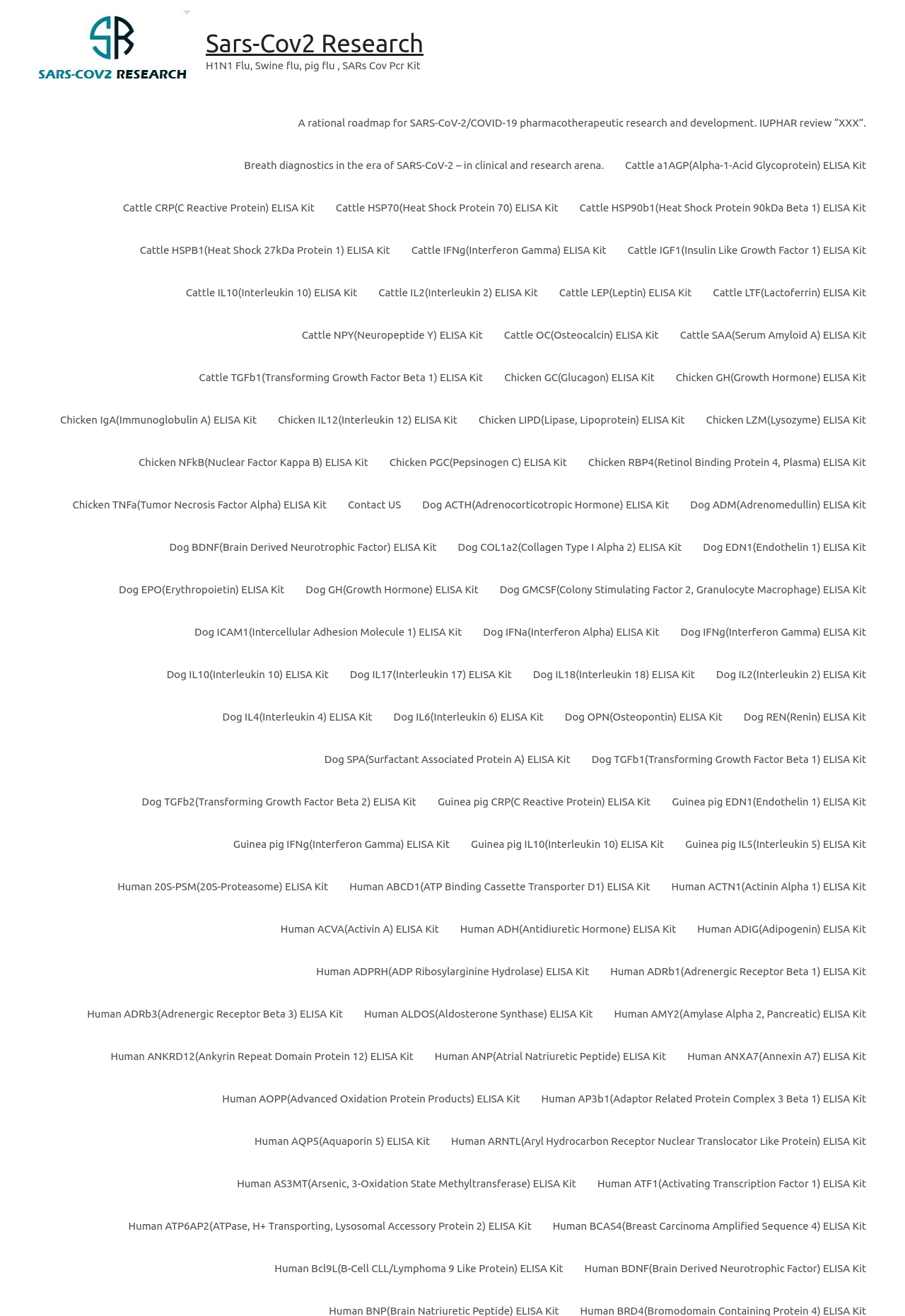Please identify the bounding box coordinates of the region to click in order to complete the given instruction: "View A rational roadmap for SARS-CoV-2/COVID-19 pharmacotherapeutic research and development. IUPHAR review “XXX”.". The coordinates should be four float numbers between 0 and 1, i.e., [left, top, right, bottom].

[0.318, 0.077, 0.969, 0.11]